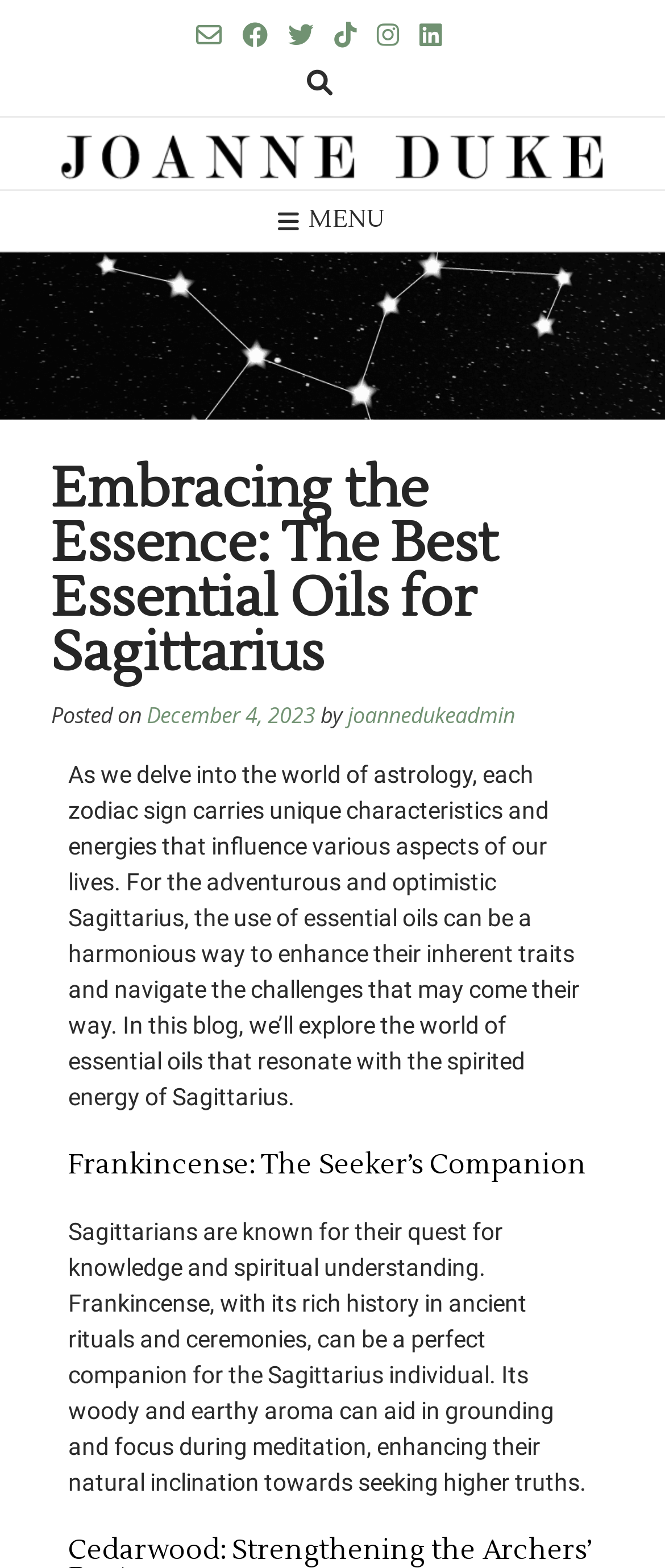Locate the bounding box coordinates of the element's region that should be clicked to carry out the following instruction: "Read the blog post". The coordinates need to be four float numbers between 0 and 1, i.e., [left, top, right, bottom].

[0.103, 0.486, 0.872, 0.709]